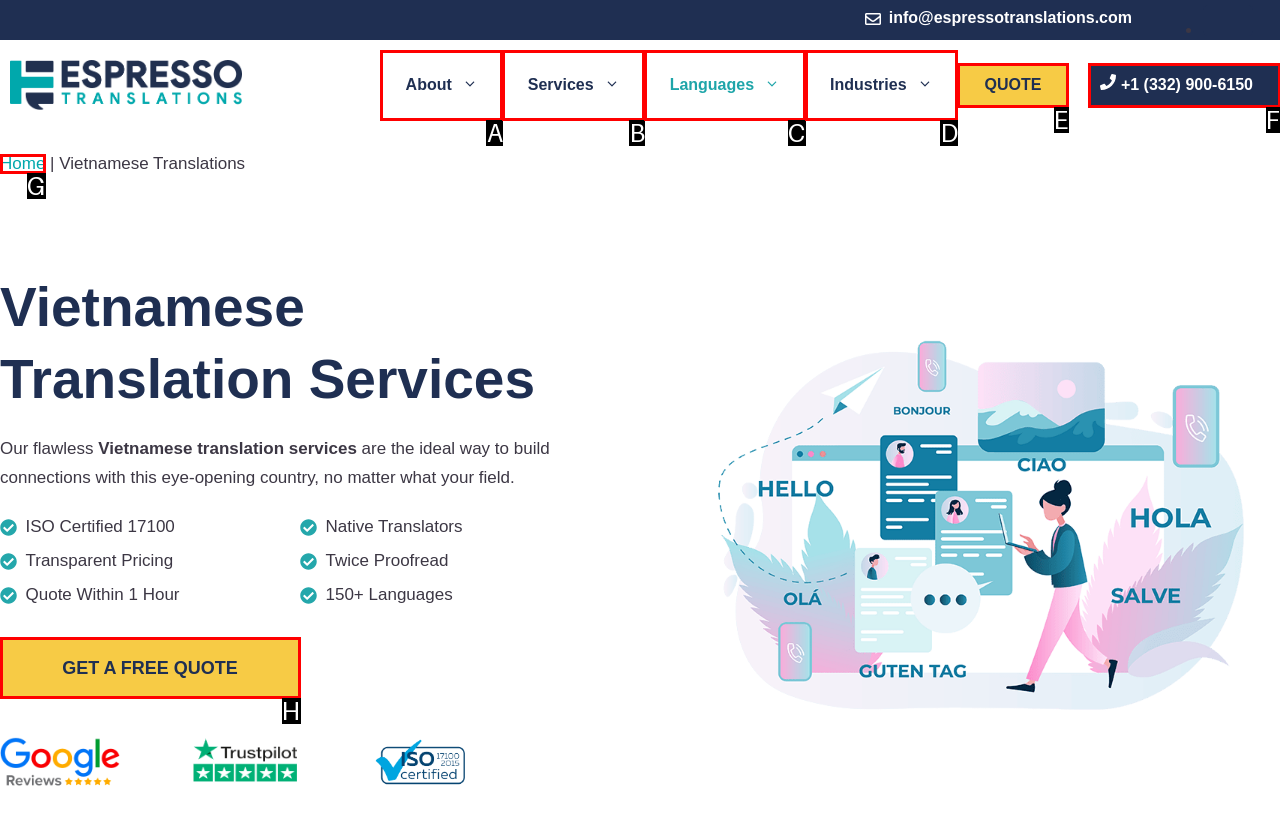Using the provided description: About, select the HTML element that corresponds to it. Indicate your choice with the option's letter.

A